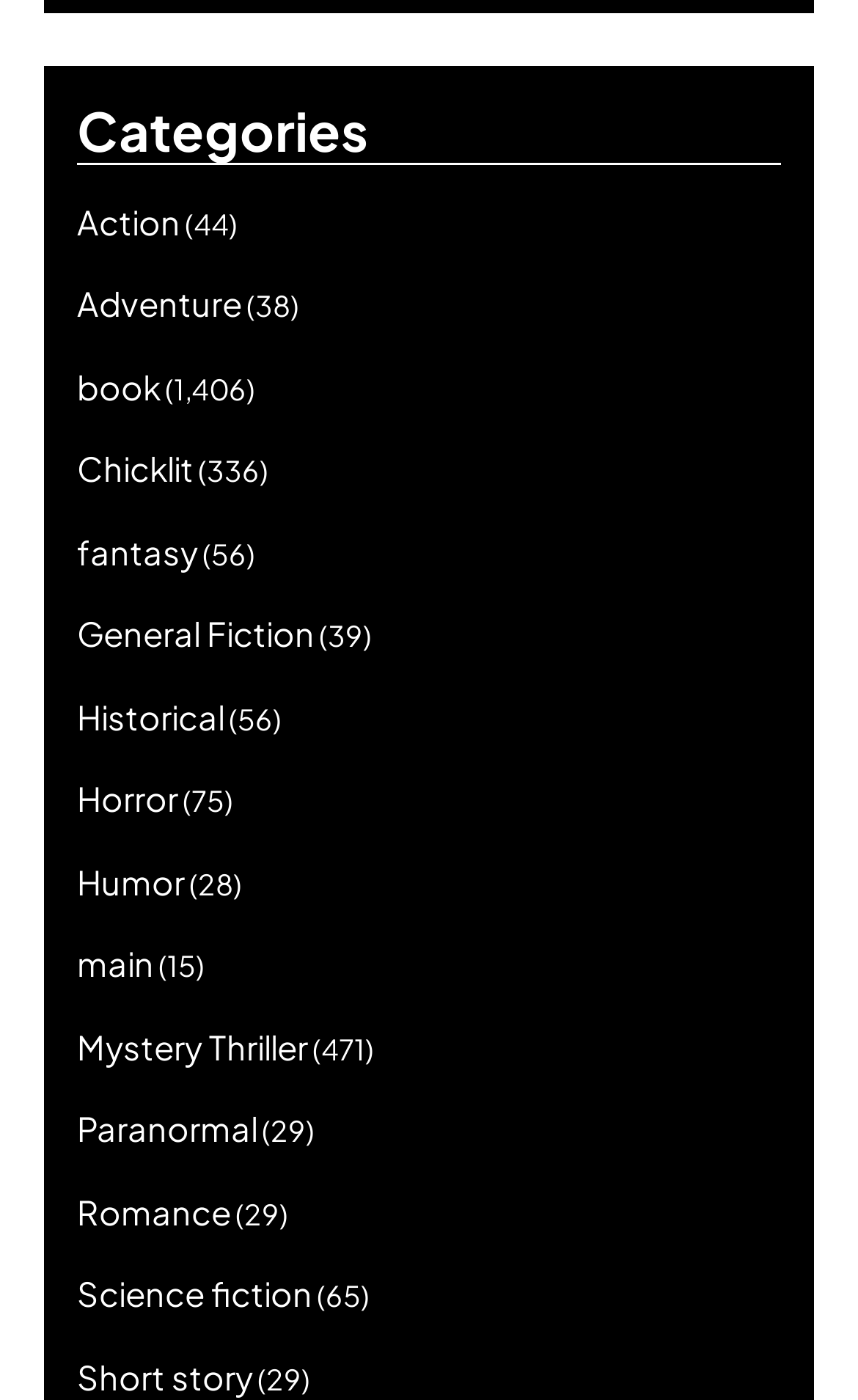Kindly determine the bounding box coordinates of the area that needs to be clicked to fulfill this instruction: "Select Adventure".

[0.09, 0.201, 0.282, 0.231]